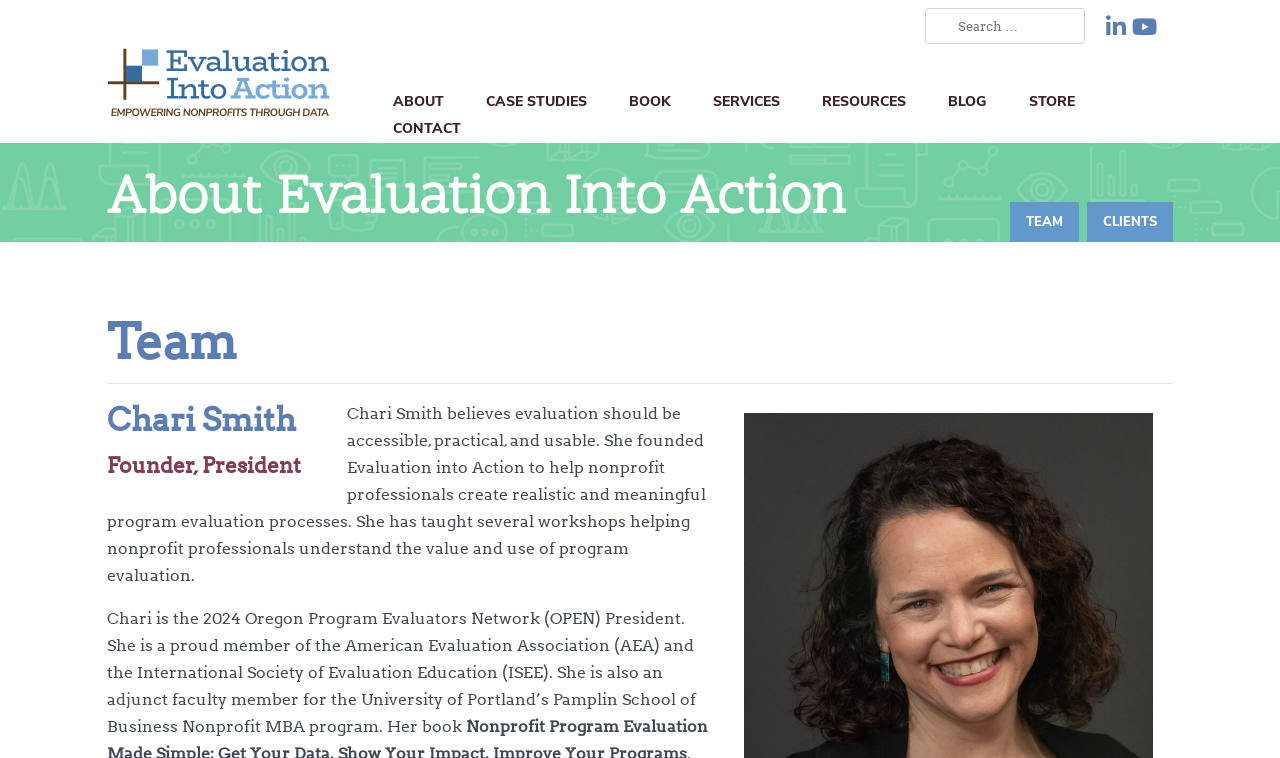Give a full account of the webpage's elements and their arrangement.

The webpage is about Evaluation Into Action, a company founded by Chari Smith. At the top right corner, there are three links and a search box. Below them, there is a horizontal navigation menu with links to different sections of the website, including ABOUT, CASE STUDIES, BOOK, SERVICES, RESOURCES, BLOG, STORE, and CONTACT.

On the left side of the page, there is an image, and below it, a heading that reads "About Evaluation Into Action". Next to the image, there are two links, one to the TEAM page and another to the CLIENTS page.

The main content of the page is about Chari Smith, the founder and president of Evaluation Into Action. There is a heading with her name, followed by her title, and then a paragraph describing her beliefs and the purpose of her company. Below that, there is another paragraph detailing her credentials, including her presidency of the Oregon Program Evaluators Network, her membership in several professional associations, and her role as an adjunct faculty member at the University of Portland.